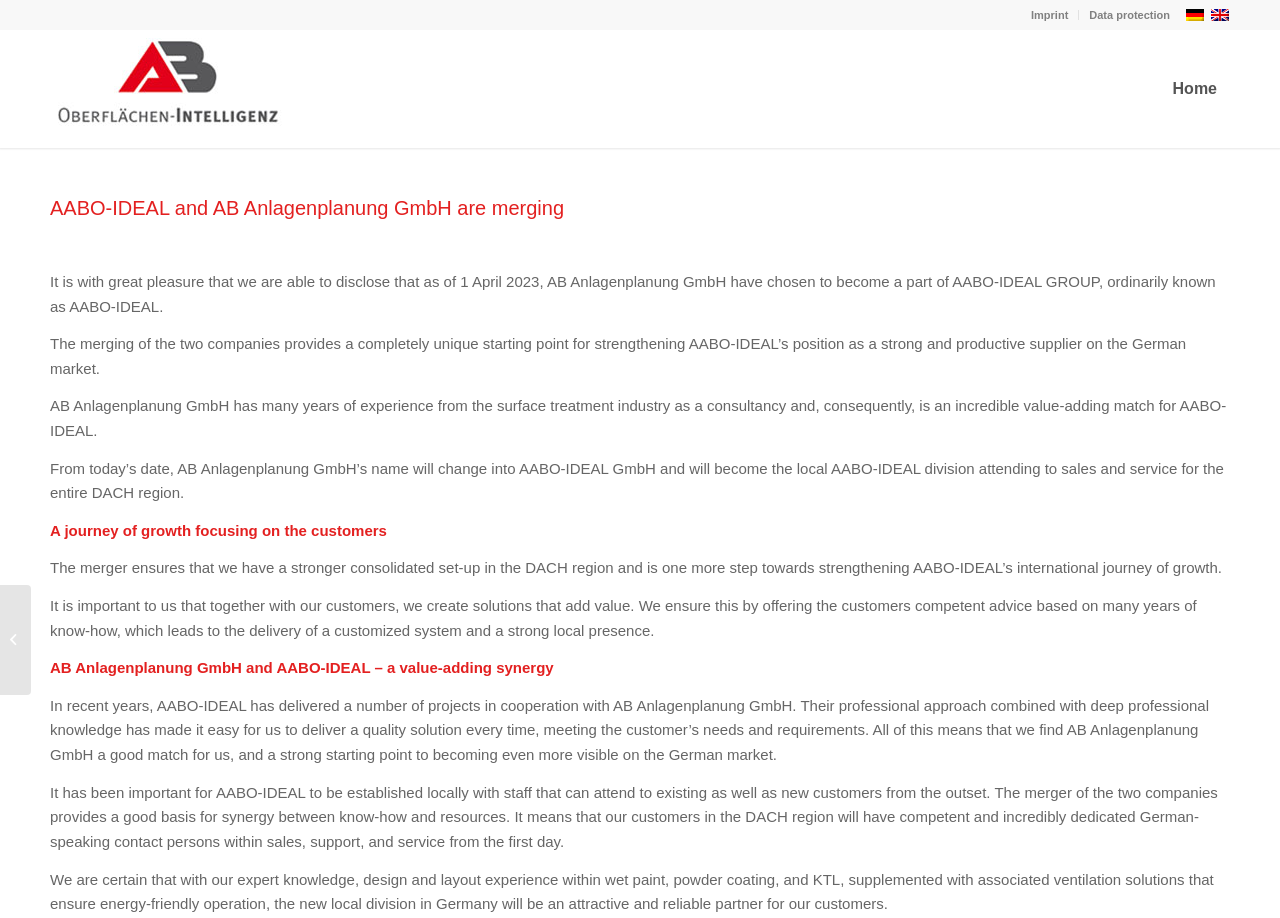What is the effective date of the merger?
Please answer the question with a single word or phrase, referencing the image.

1 April 2023